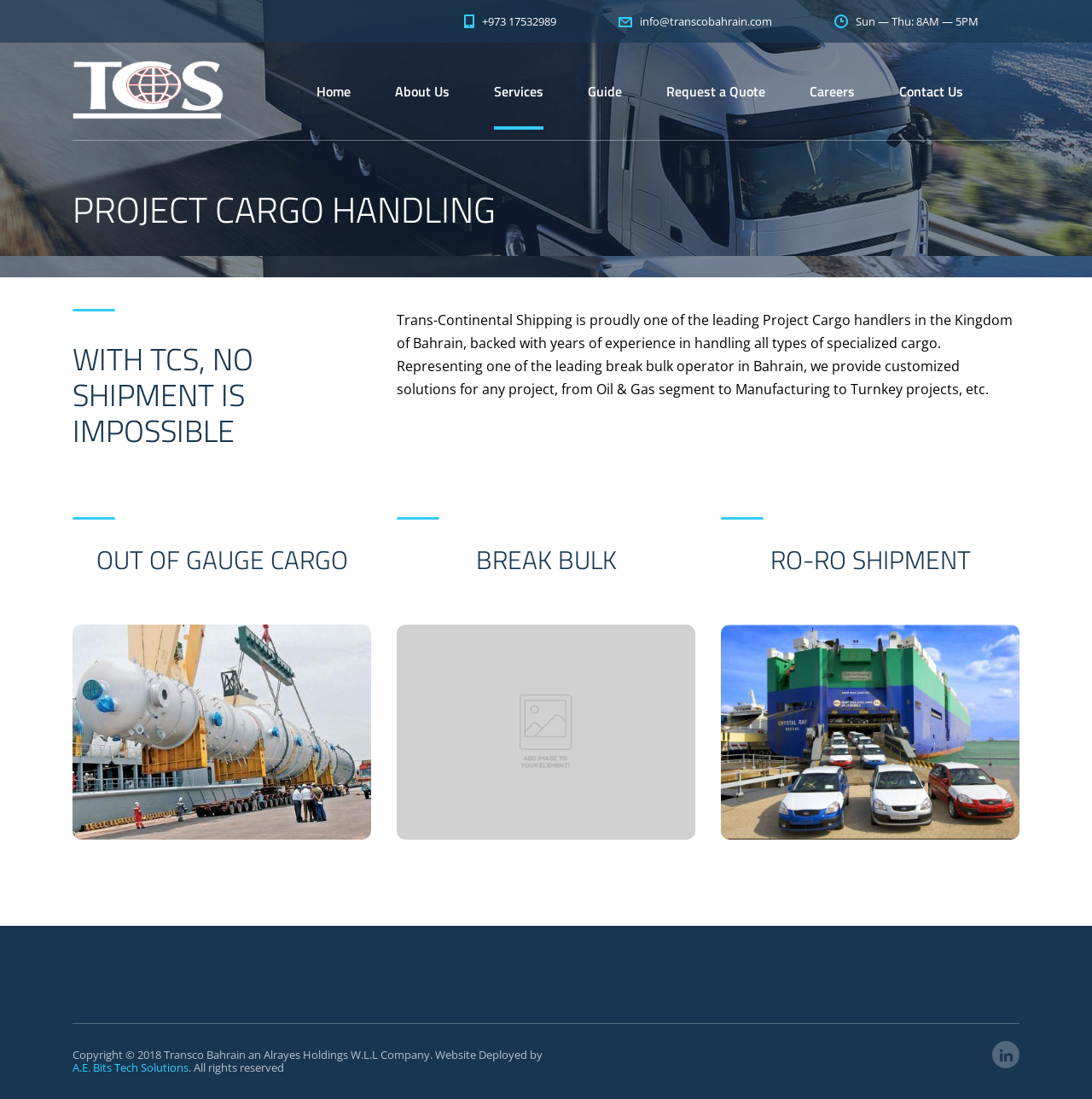Find the bounding box coordinates of the clickable area required to complete the following action: "Click the 'Home' link".

[0.29, 0.048, 0.321, 0.118]